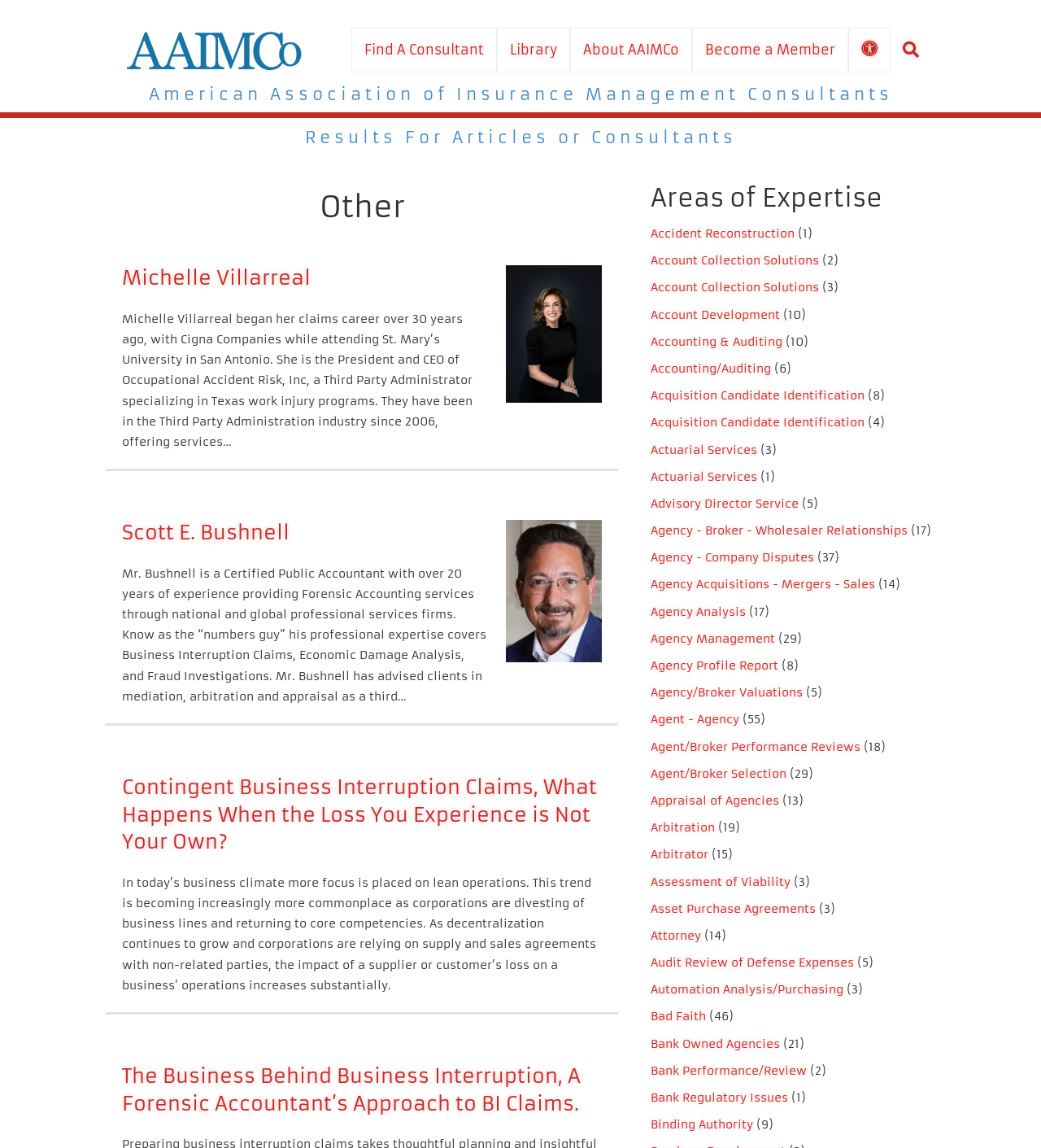Craft a detailed narrative of the webpage's structure and content.

The webpage is about the American Association of Insurance Management Consultants, specifically showcasing their archives. At the top, there is a header section with a logo and a navigation menu that includes links to "Find A Consultant", "Library", "About AAIMCo", "Become a Member", and a search icon.

Below the header, there is a large heading that reads "American Association of Insurance Management Consultants". Underneath, there is a subheading "Results For Articles or Consultants" followed by a section titled "Other".

The main content of the page is divided into several sections, each featuring a consultant or an article. The first section is about Michelle Villarreal, with a heading, a brief description, and a link to her profile. This is followed by sections about Scott E. Bushnell, Contingent Business Interruption Claims, and The Business Behind Business Interruption.

On the right side of the page, there is a list of "Areas of Expertise" with links to various categories such as Accident Reconstruction, Account Collection Solutions, and Actuarial Services. Each category has a number in parentheses, indicating the number of items within that category.

Overall, the webpage appears to be a repository of articles and consultant profiles related to insurance management consulting, with a focus on showcasing the expertise and services offered by the American Association of Insurance Management Consultants.